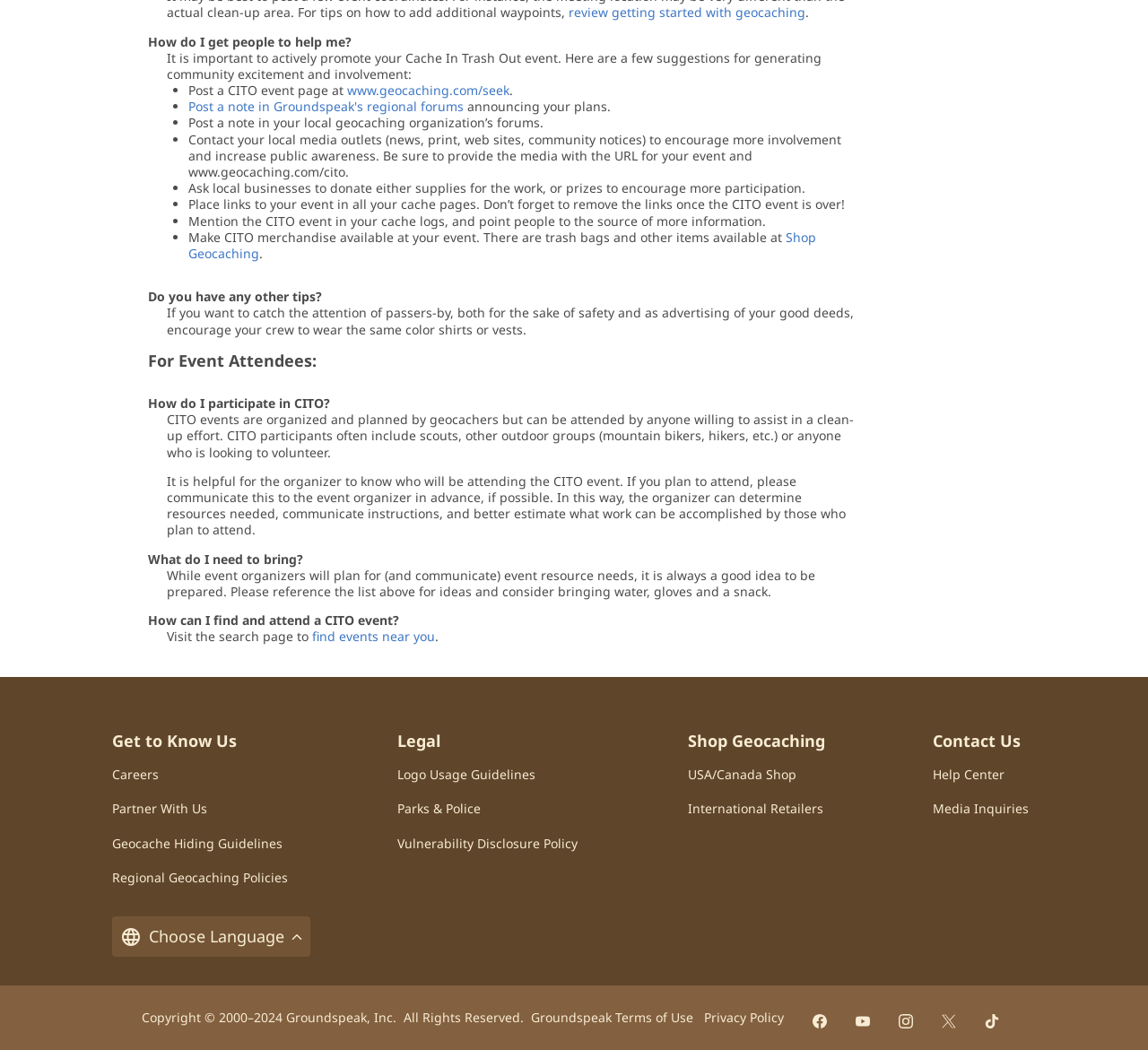Why is it important to communicate with the event organizer?
Please provide a single word or phrase as your answer based on the screenshot.

To determine resources needed and communicate instructions